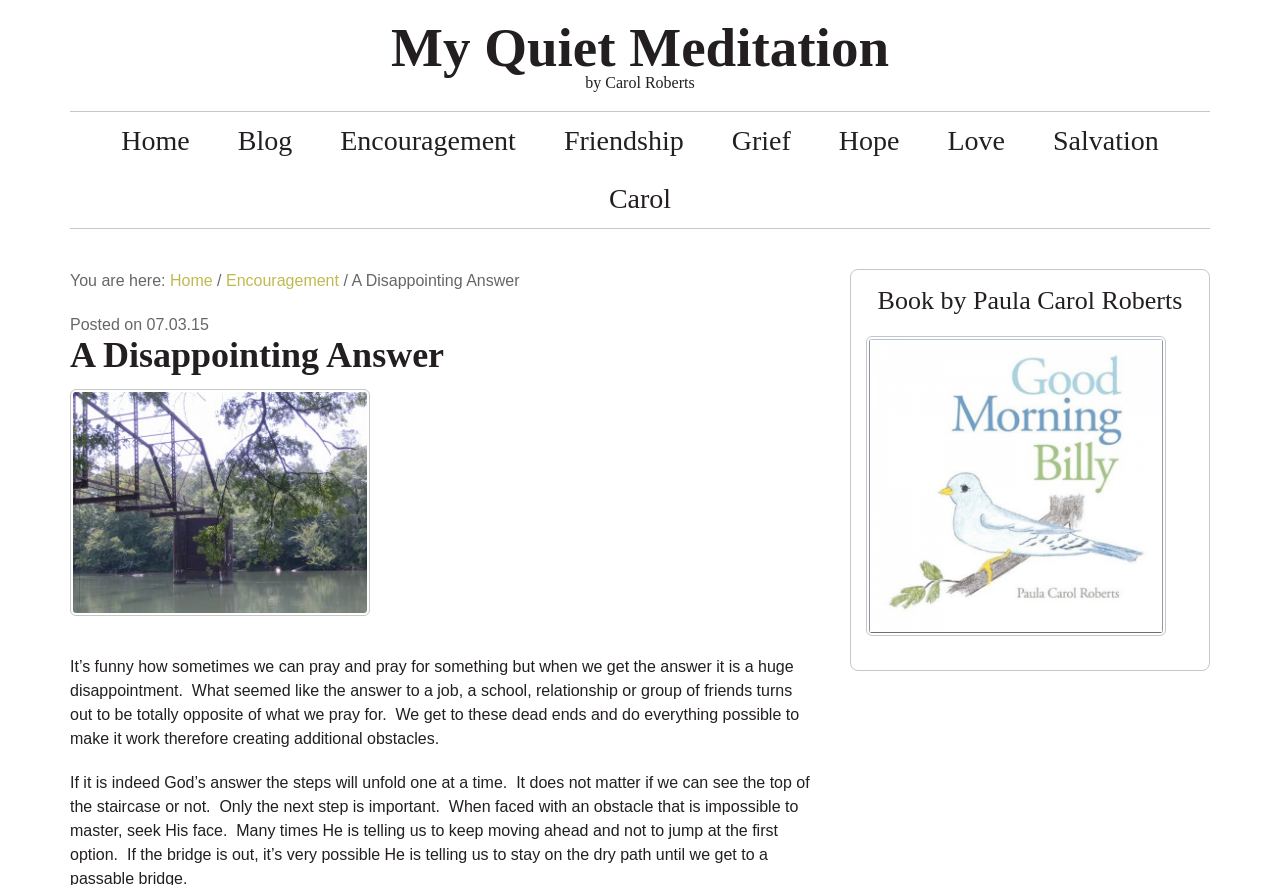Can you find the bounding box coordinates of the area I should click to execute the following instruction: "Visit the 'Encouragement' page"?

[0.247, 0.127, 0.422, 0.192]